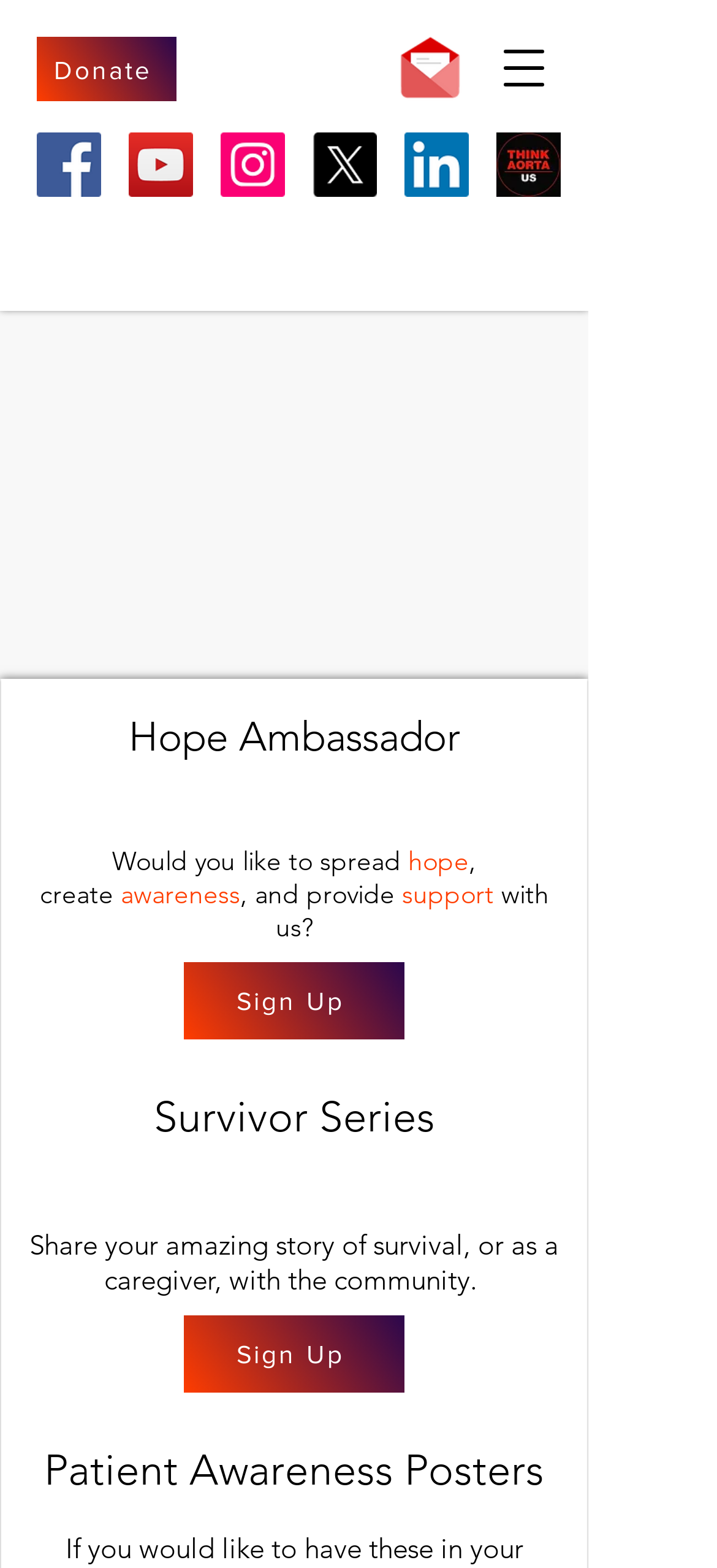Could you indicate the bounding box coordinates of the region to click in order to complete this instruction: "Sign Up".

[0.256, 0.839, 0.564, 0.888]